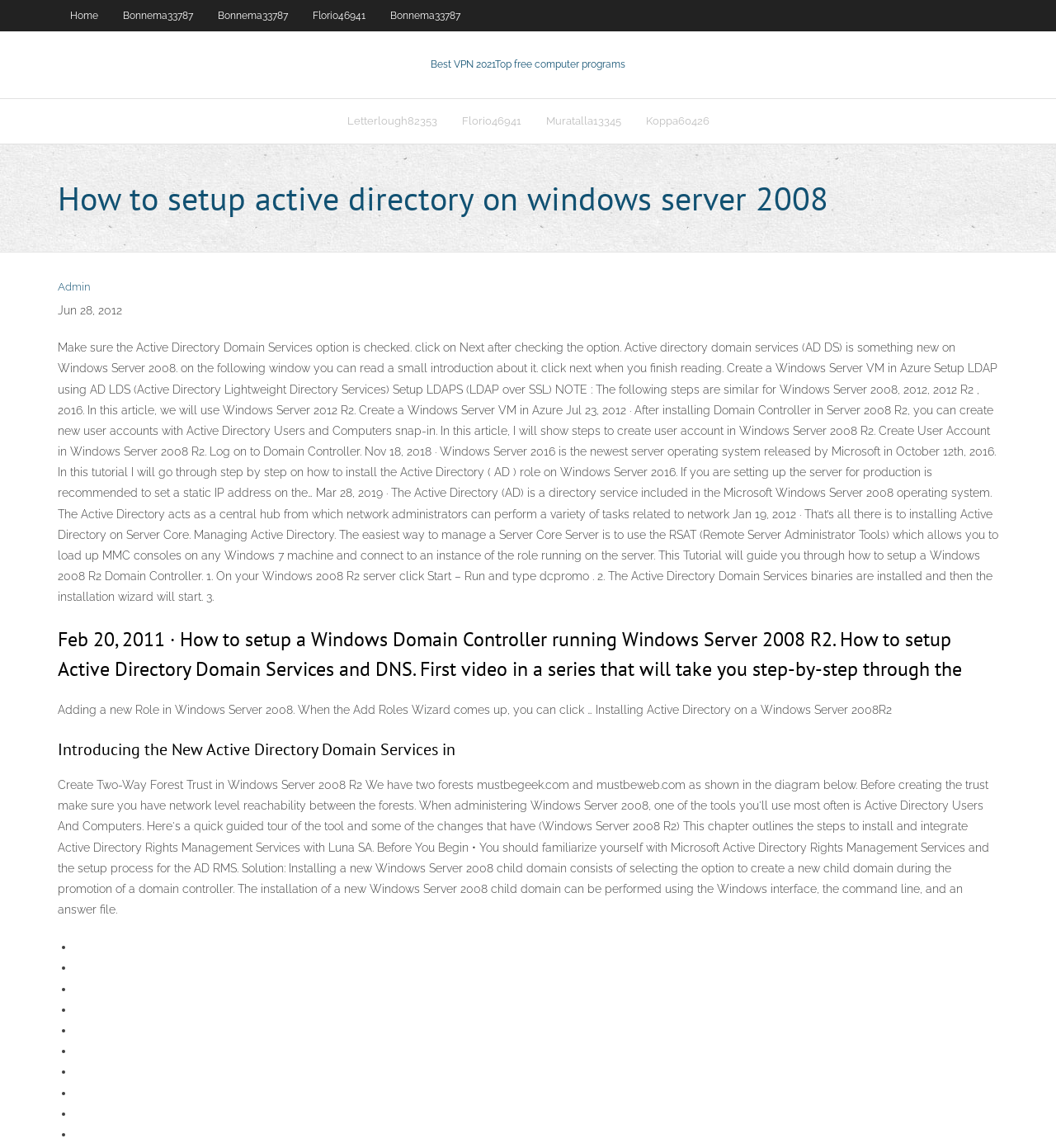Locate the bounding box coordinates of the element to click to perform the following action: 'Click on Letterlough82353'. The coordinates should be given as four float values between 0 and 1, in the form of [left, top, right, bottom].

[0.317, 0.086, 0.425, 0.125]